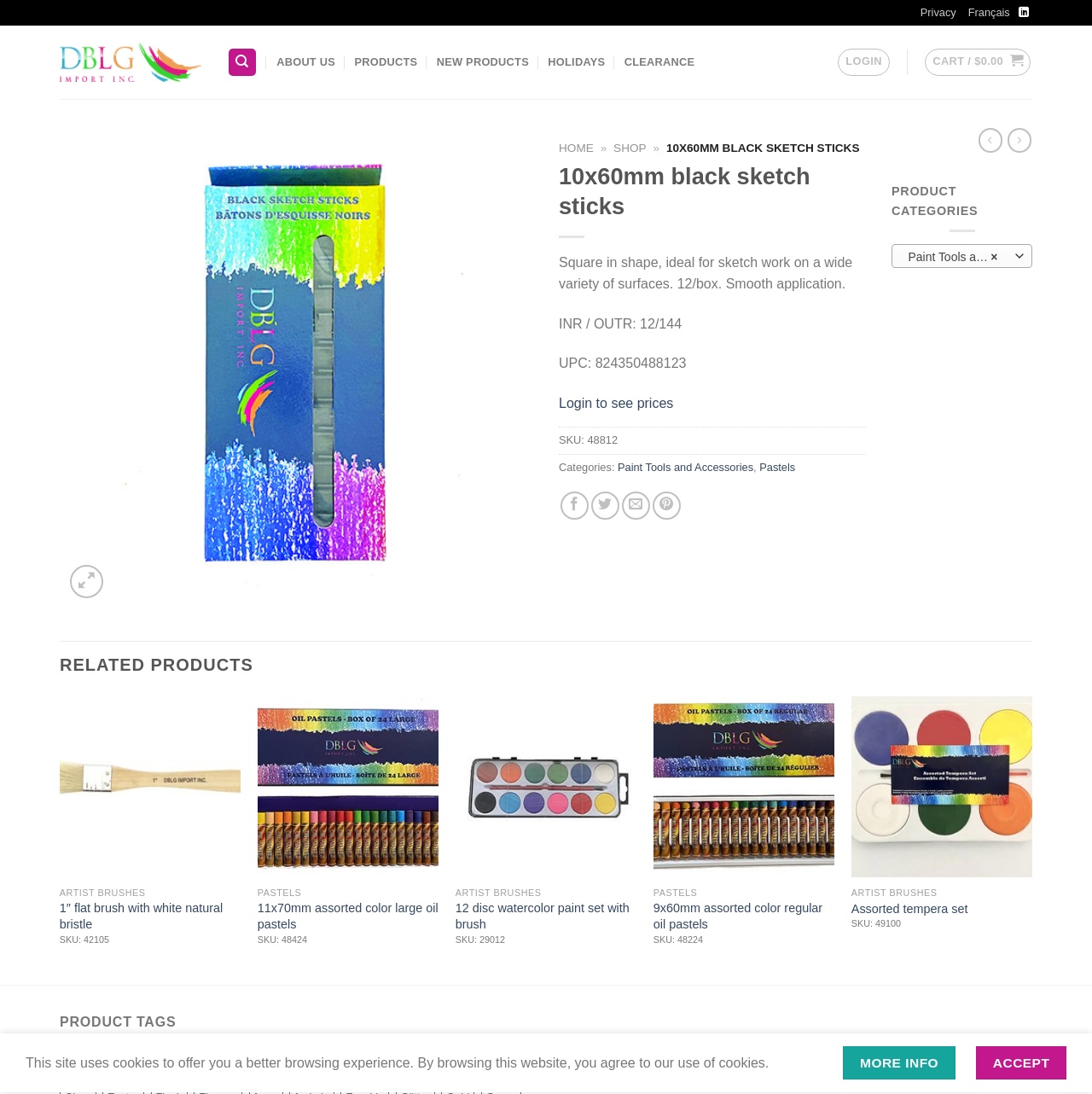Find the bounding box coordinates for the area that should be clicked to accomplish the instruction: "Click on the TIP JAR button".

None